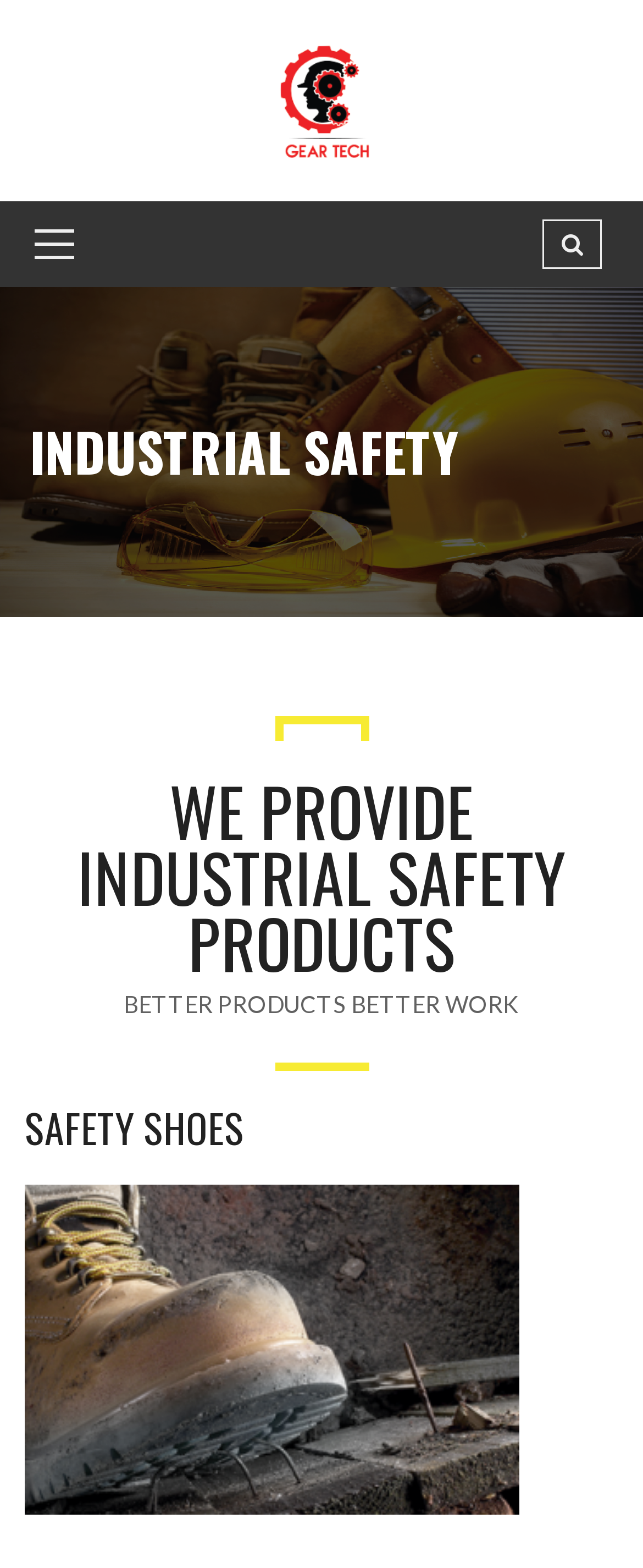What is the main category of products?
Please provide a single word or phrase in response based on the screenshot.

Industrial Safety